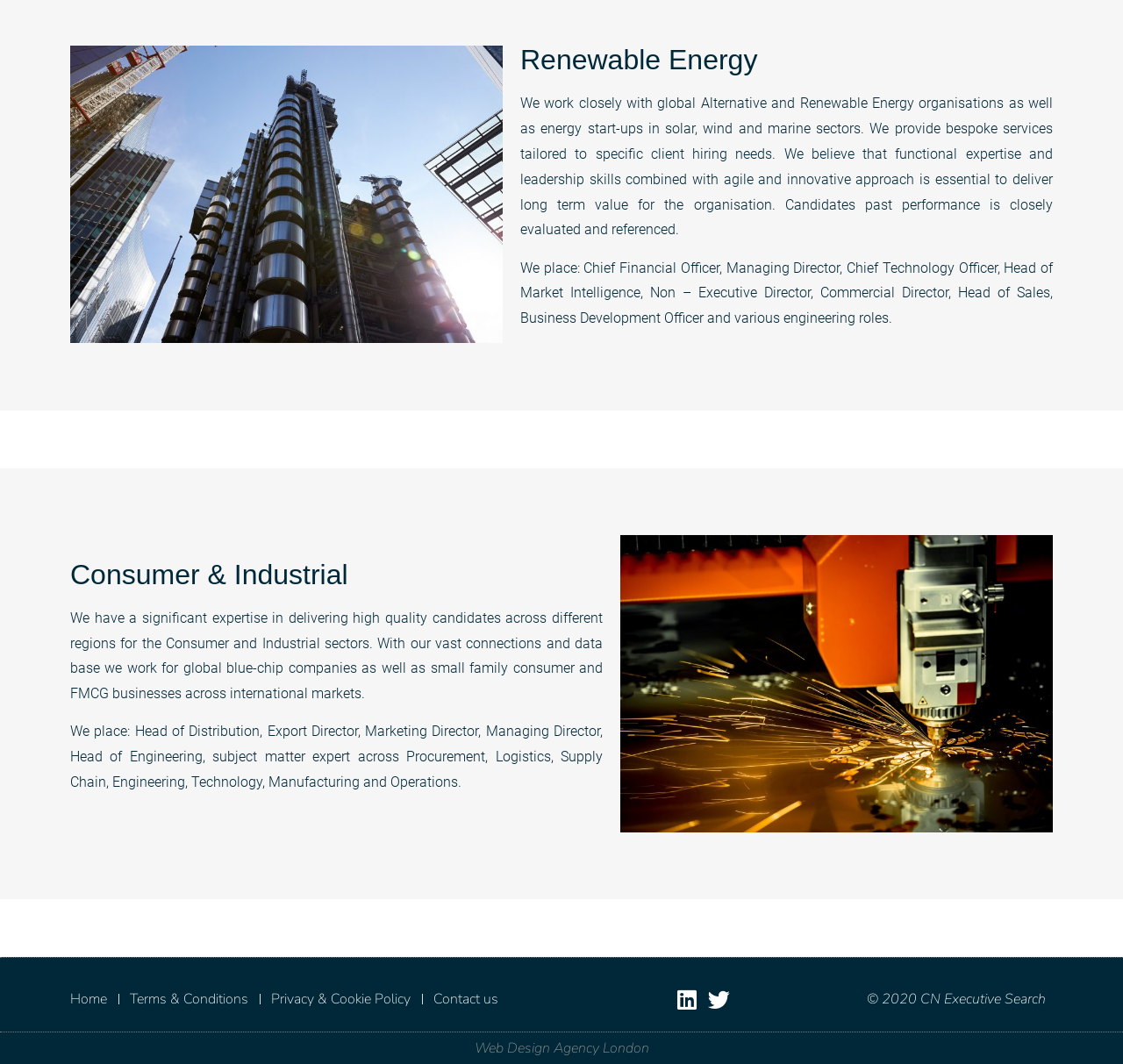Please find the bounding box coordinates of the element that you should click to achieve the following instruction: "Check the copyright information". The coordinates should be presented as four float numbers between 0 and 1: [left, top, right, bottom].

[0.772, 0.93, 0.932, 0.948]